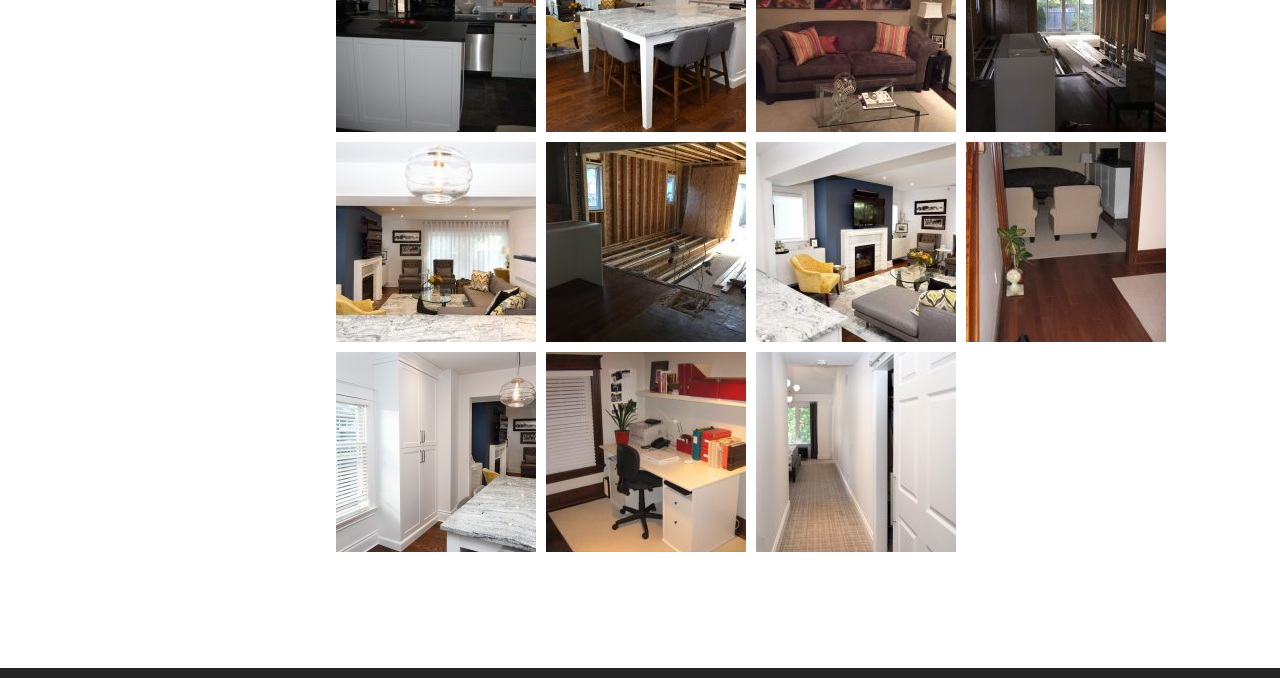Provide a one-word or one-phrase answer to the question:
How many links are there in the top row?

4